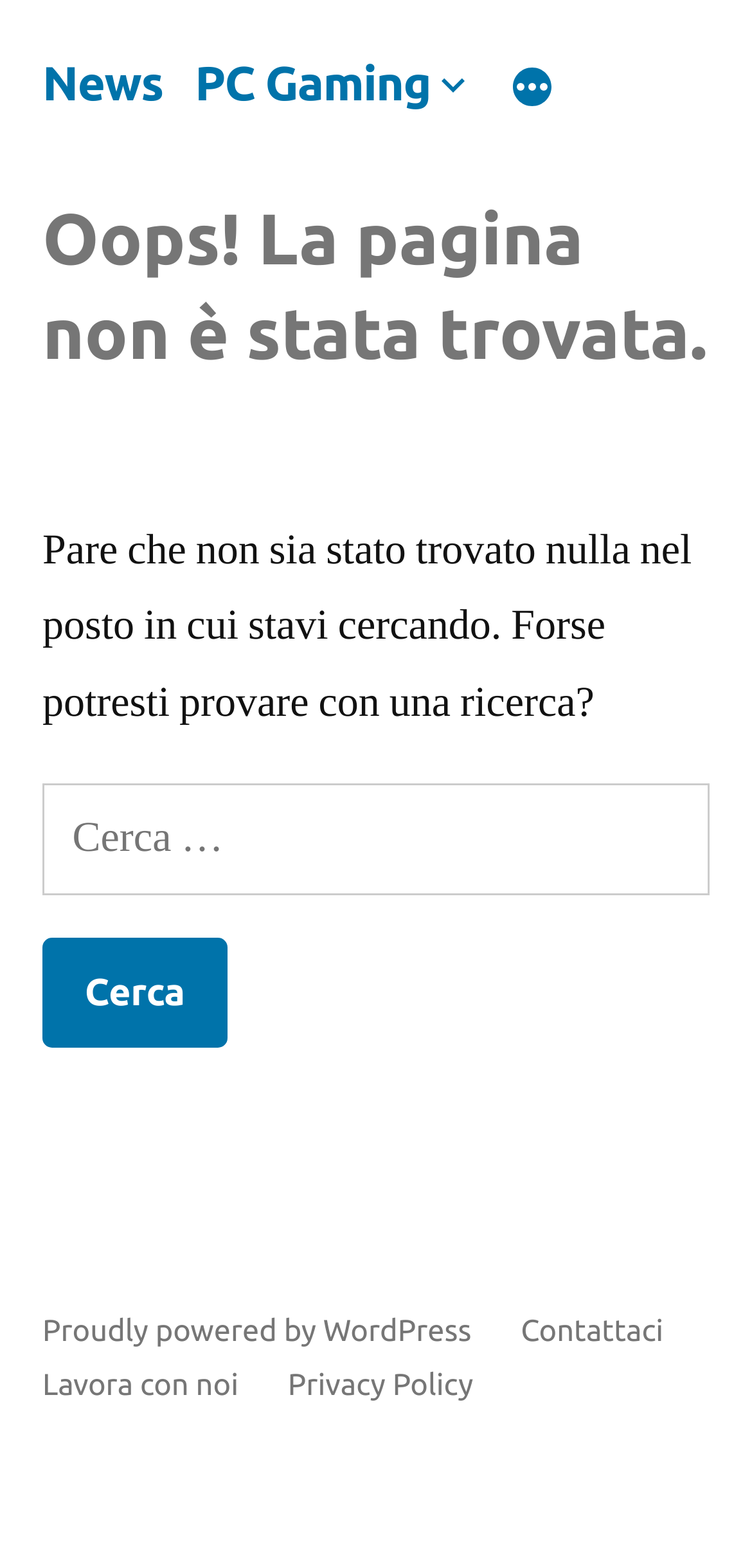Identify the bounding box coordinates for the UI element described as follows: "parent_node: PC Gaming". Ensure the coordinates are four float numbers between 0 and 1, formatted as [left, top, right, bottom].

[0.573, 0.035, 0.634, 0.072]